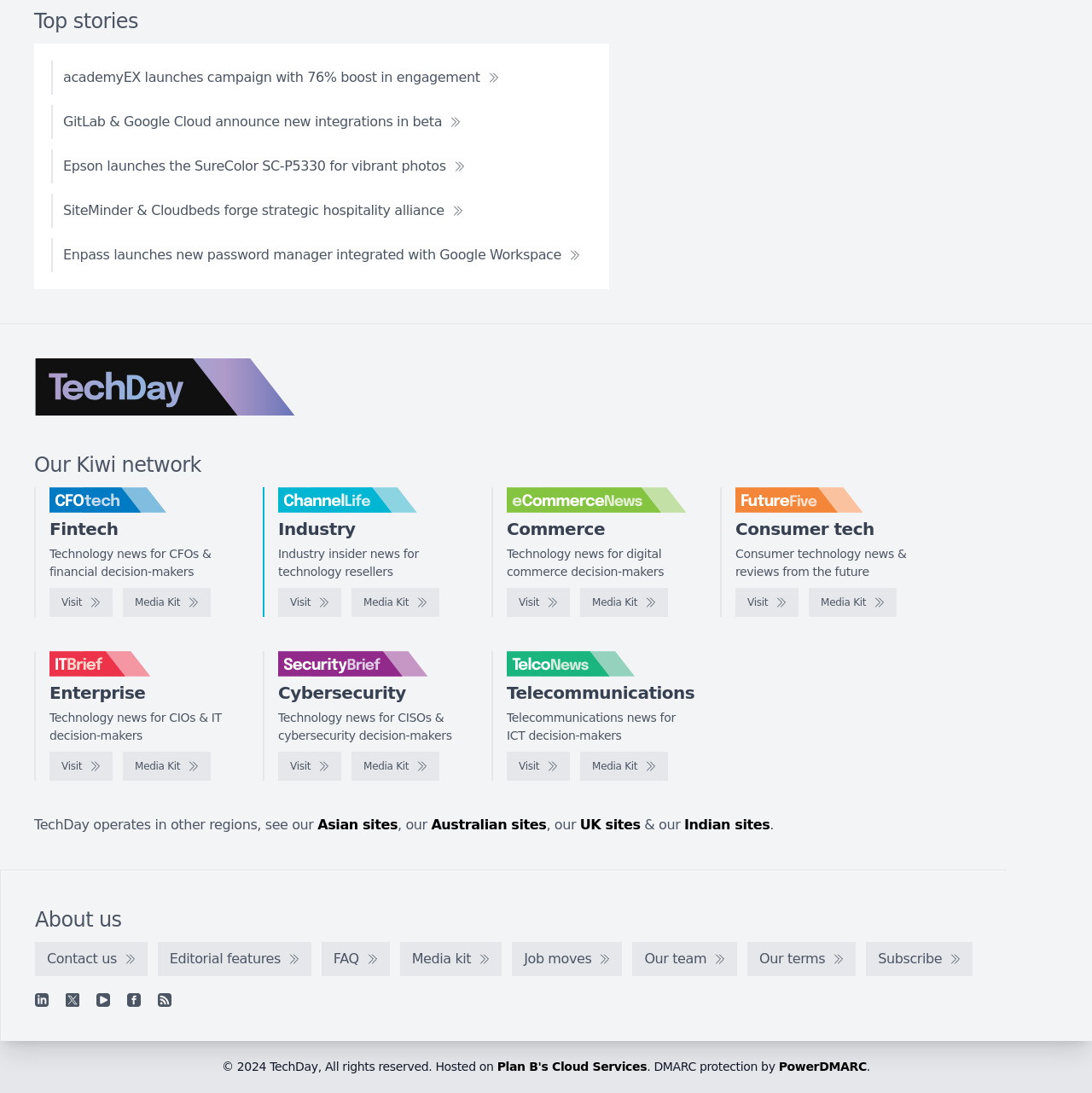Find the bounding box coordinates of the clickable element required to execute the following instruction: "Read about the Enterprise technology news". Provide the coordinates as four float numbers between 0 and 1, i.e., [left, top, right, bottom].

[0.045, 0.625, 0.133, 0.643]